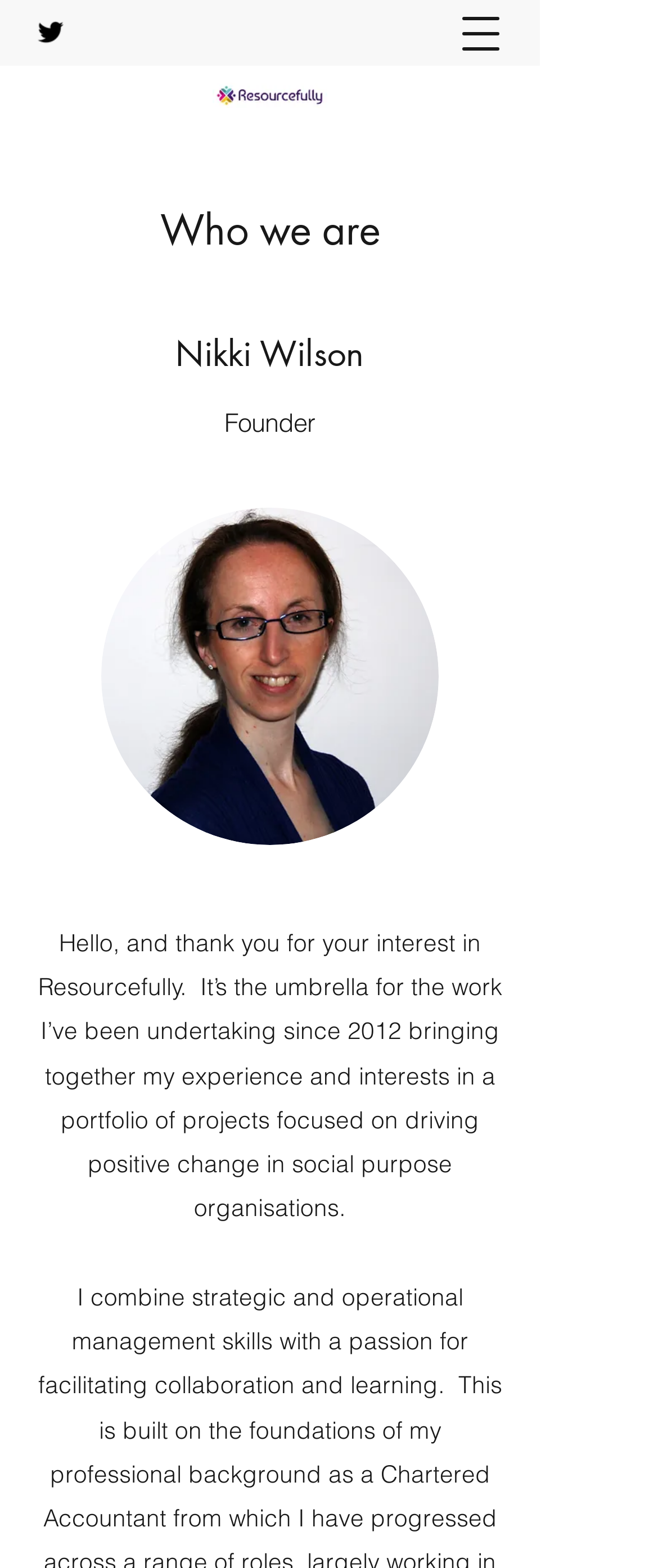What is the name of the organisation?
Provide an in-depth and detailed answer to the question.

I found the answer by looking at the logo image with the filename 'RESOURCEFULLY FULL SIZE LOGO.jpg', which suggests that the name of the organisation is Resourcefully.